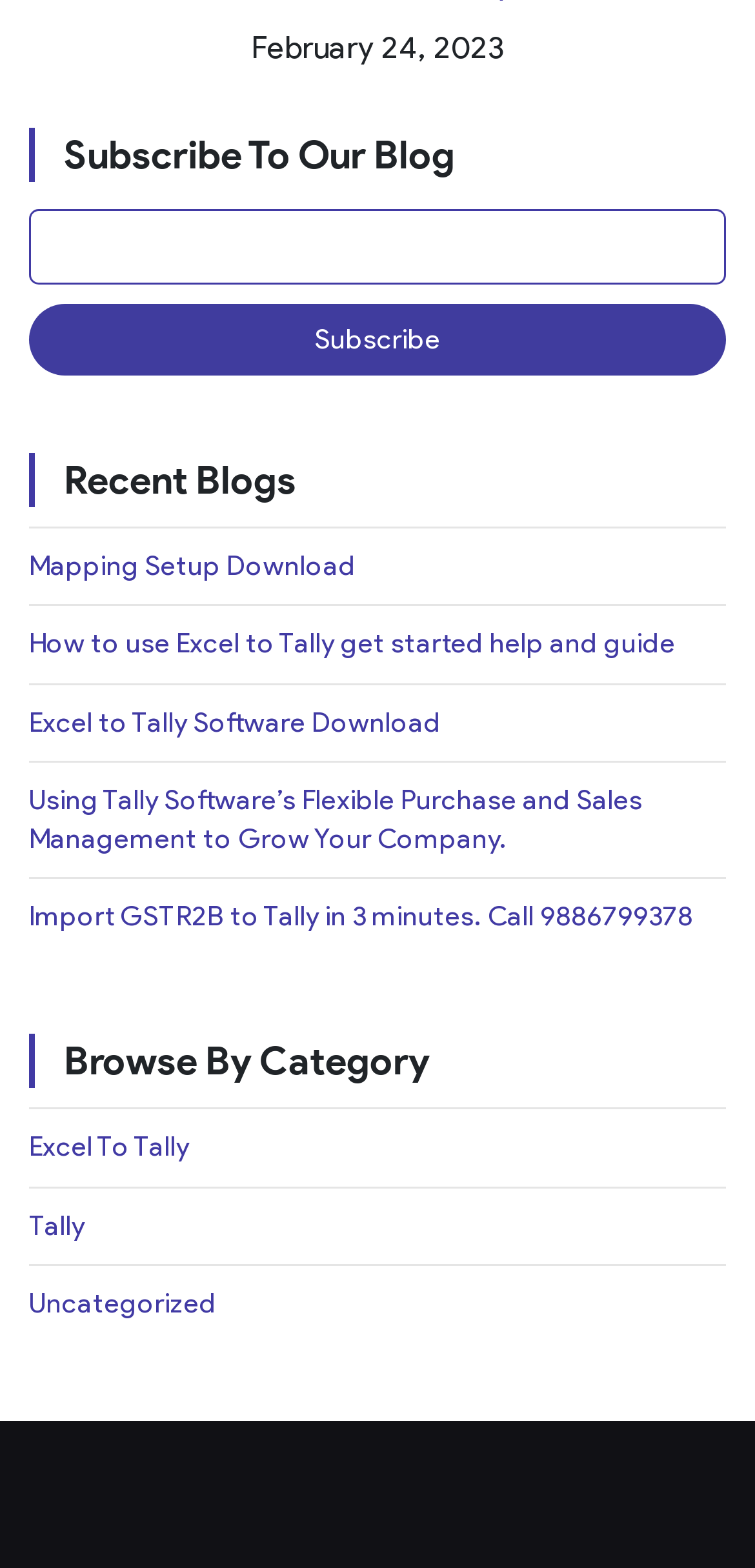What is the date displayed on the webpage?
Based on the image, answer the question with as much detail as possible.

The date 'February 24, 2023' is displayed on the webpage, which can be found at the top of the page, indicating the current date or the date of the latest update.